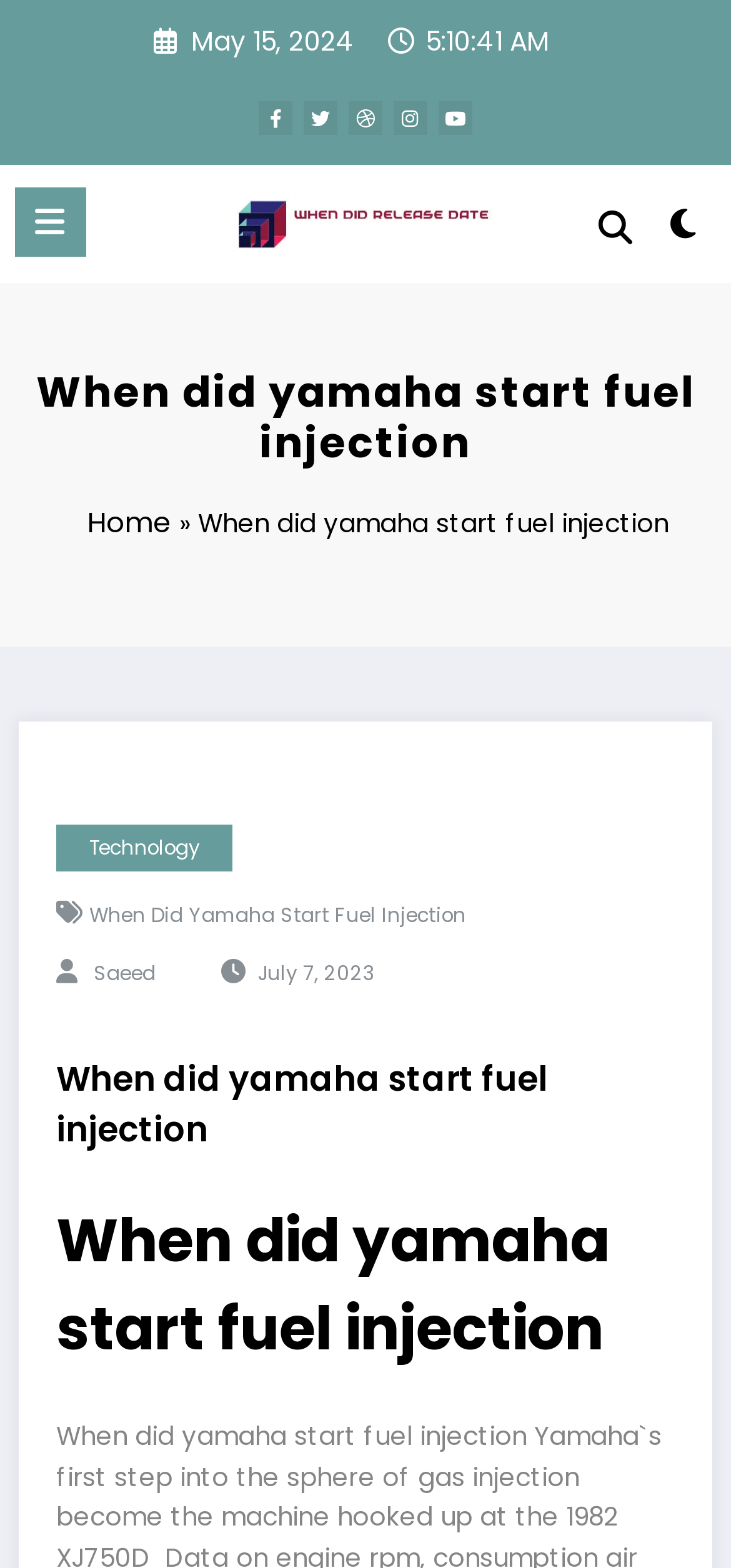Please identify the bounding box coordinates of the region to click in order to complete the task: "Go to Home page". The coordinates must be four float numbers between 0 and 1, specified as [left, top, right, bottom].

[0.12, 0.32, 0.235, 0.345]